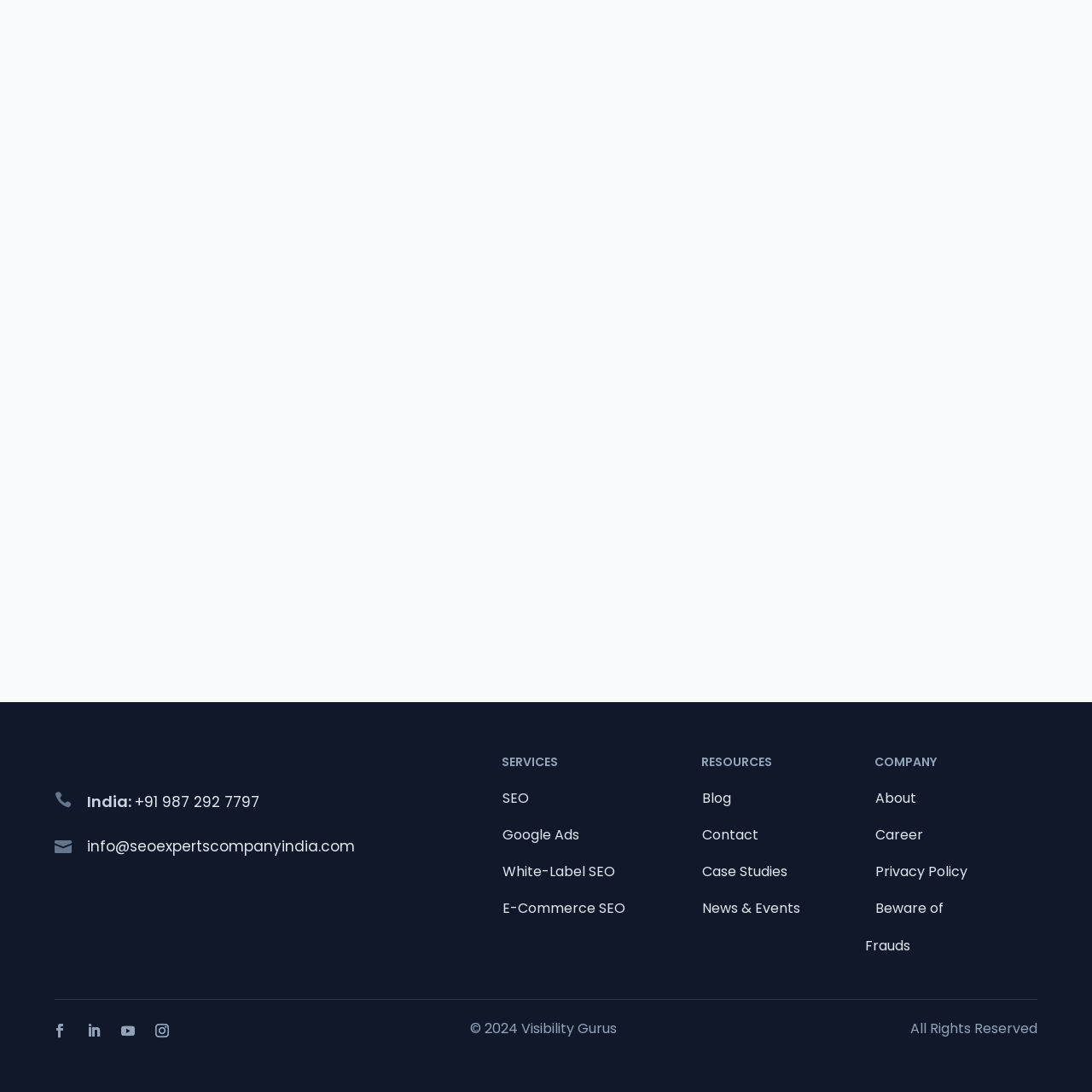Please identify the bounding box coordinates of the element that needs to be clicked to perform the following instruction: "Send an email to info@seoexpertscompanyindia.com".

[0.07, 0.759, 0.334, 0.792]